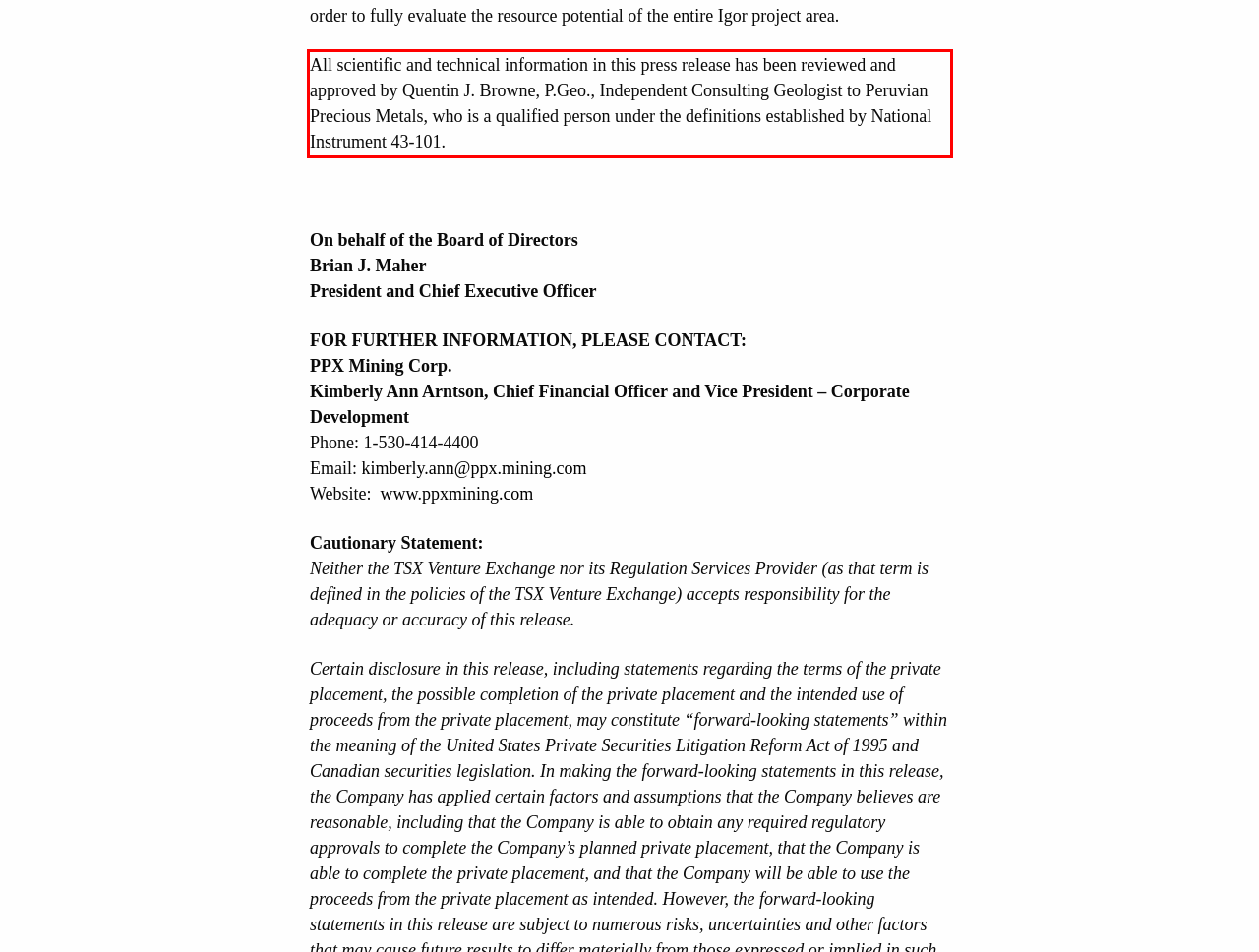Please perform OCR on the text within the red rectangle in the webpage screenshot and return the text content.

All scientific and technical information in this press release has been reviewed and approved by Quentin J. Browne, P.Geo., Independent Consulting Geologist to Peruvian Precious Metals, who is a qualified person under the definitions established by National Instrument 43-101.